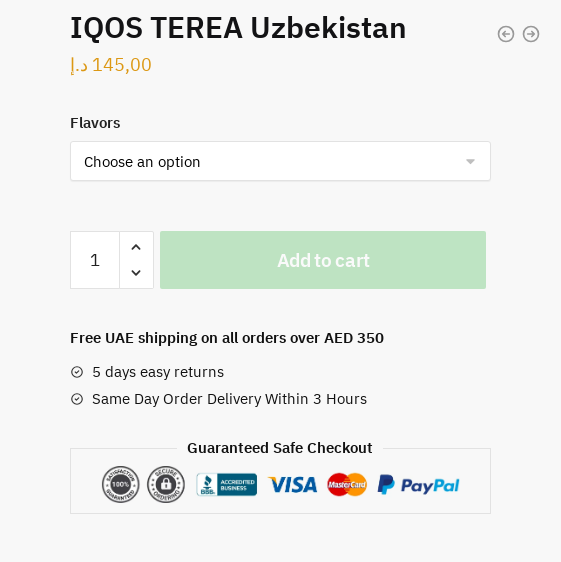What is the minimum order value for free shipping?
Give a detailed response to the question by analyzing the screenshot.

According to the shipping and return policies section, free shipping is available on orders over AED 350, indicating that this is the minimum order value required to qualify for free shipping.